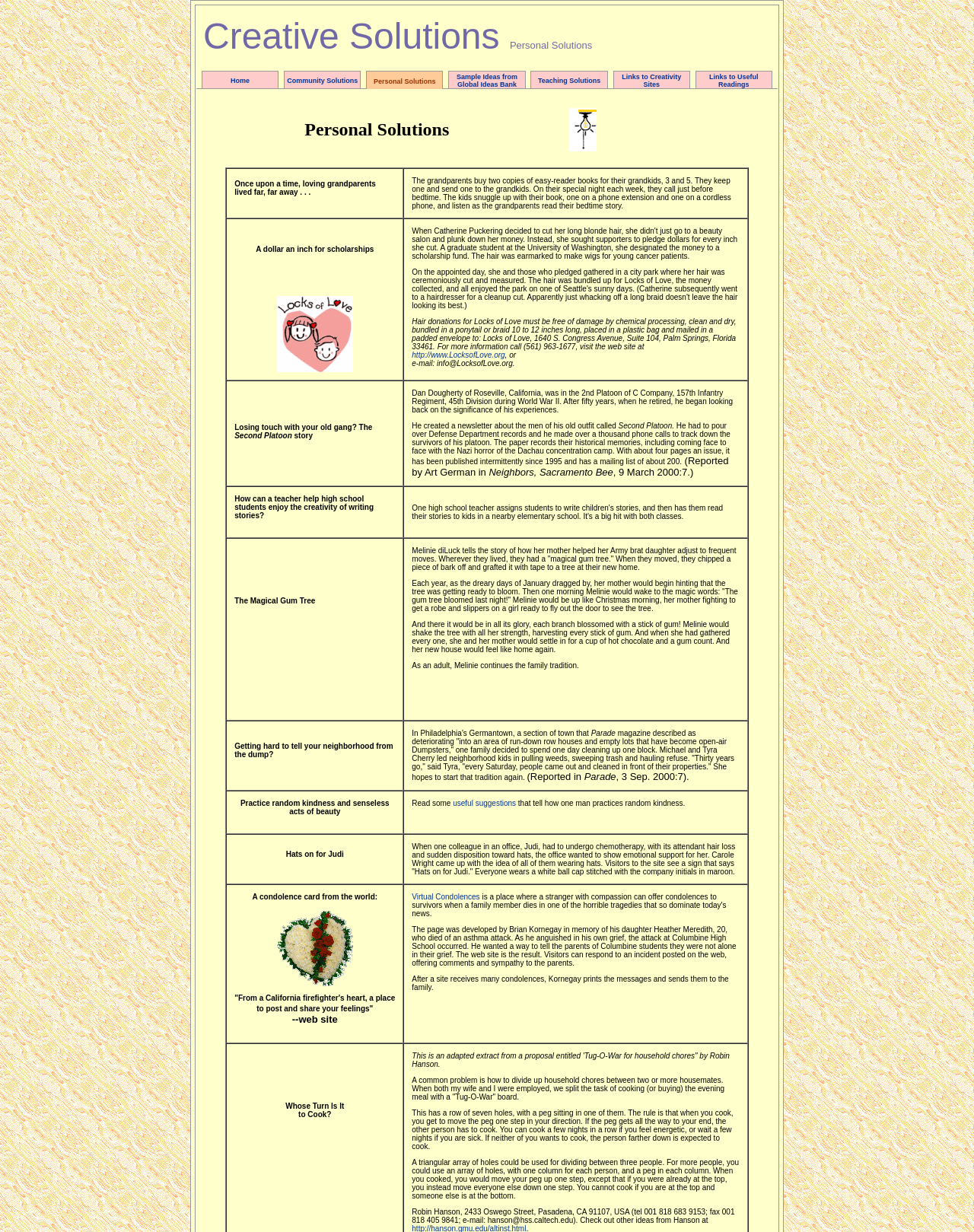Use a single word or phrase to answer the following:
What is the idea behind 'Hats on for Judi'?

To show emotional support